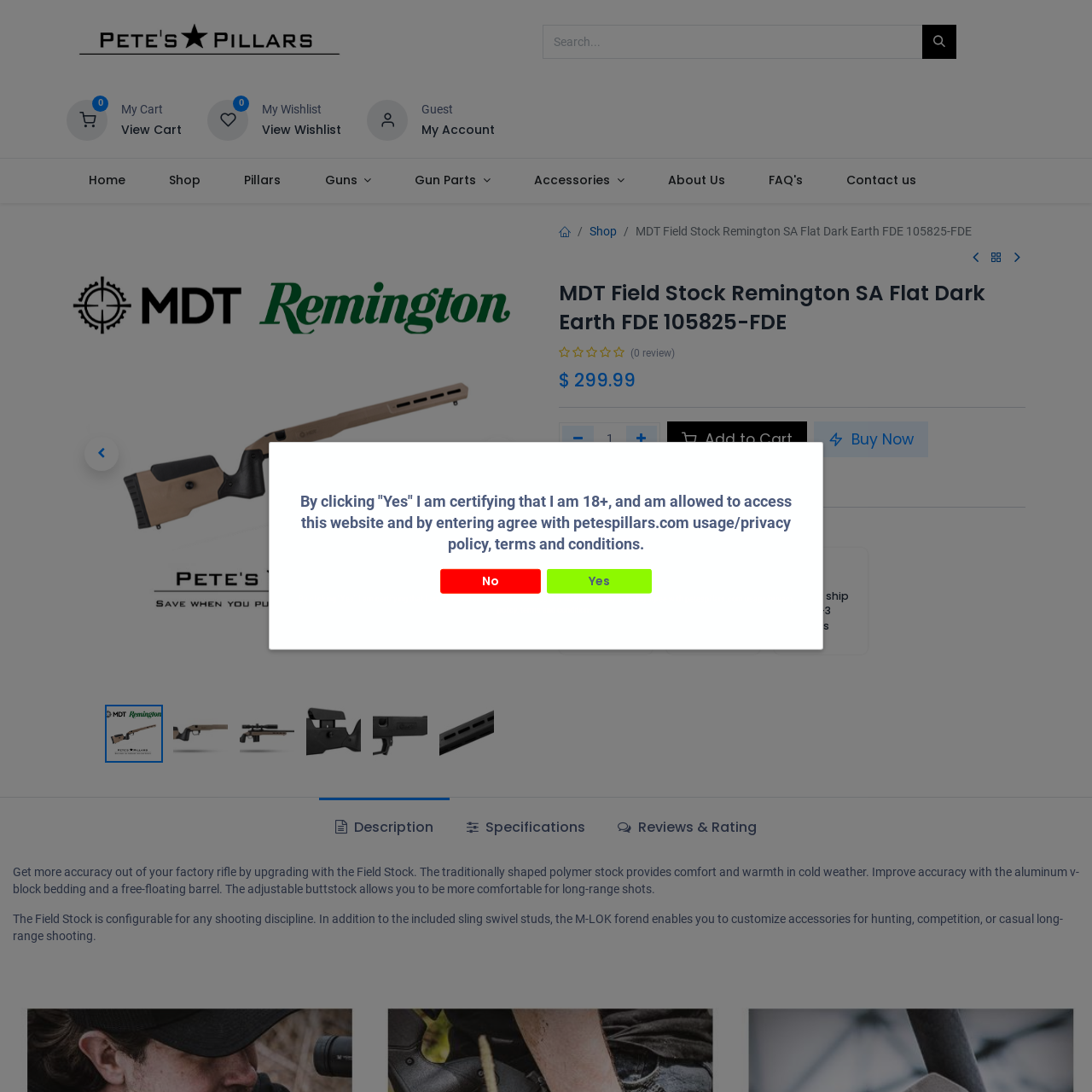Locate the bounding box of the UI element with the following description: "0".

[0.061, 0.103, 0.099, 0.115]